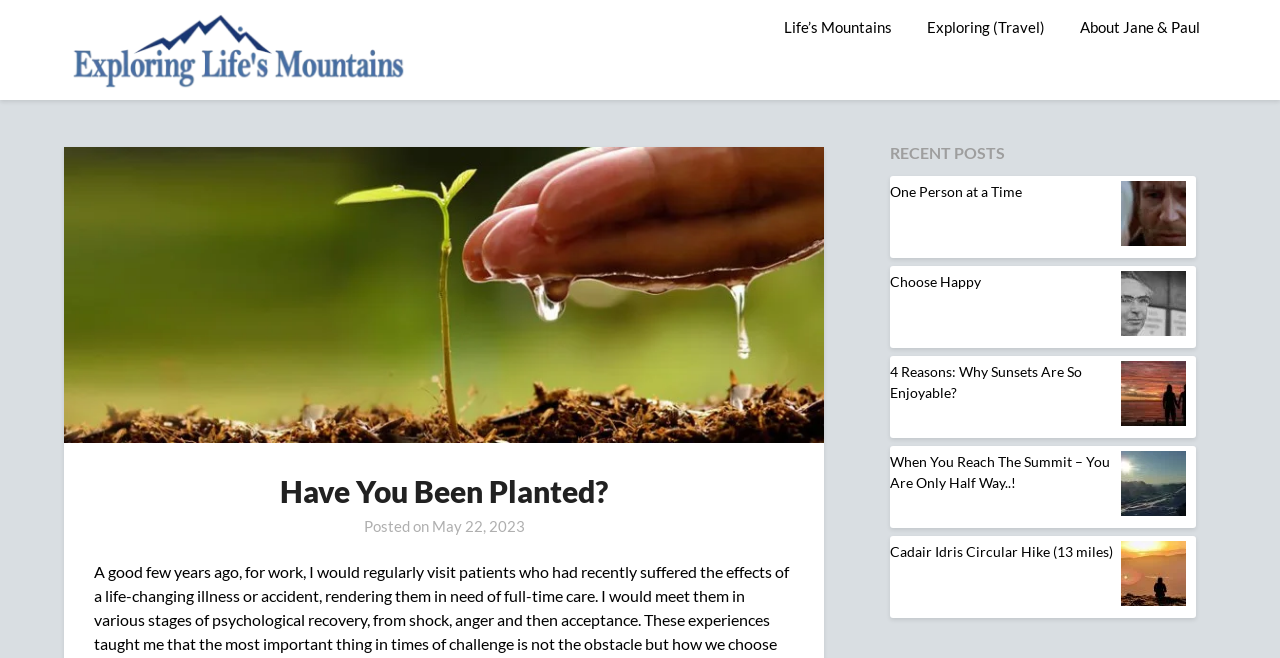Locate the bounding box of the UI element described in the following text: "alt="Exploring Life's Mountains"".

[0.05, 0.015, 0.32, 0.151]